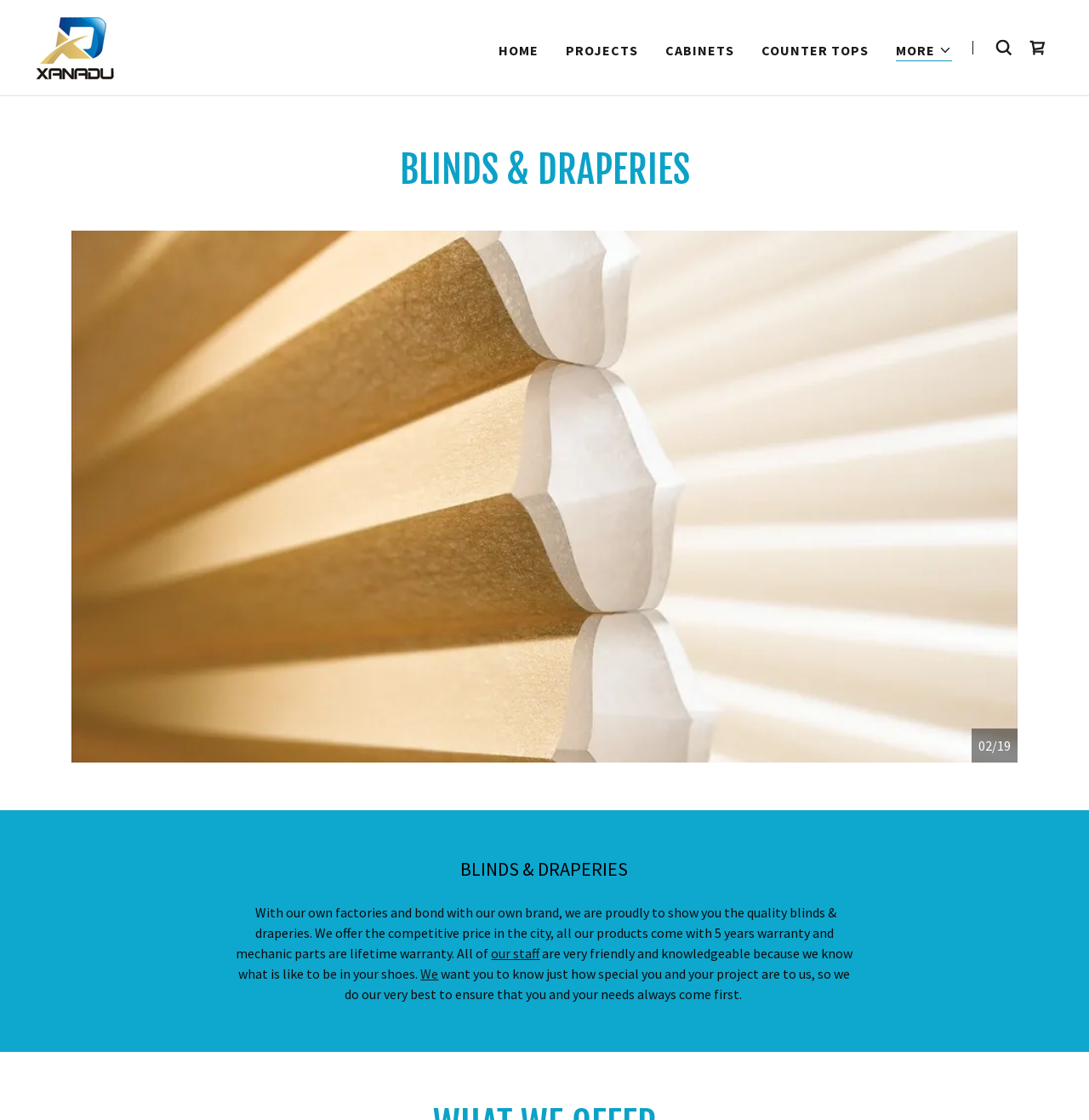Can you identify the bounding box coordinates of the clickable region needed to carry out this instruction: 'Click the Xanadu Decor logo'? The coordinates should be four float numbers within the range of 0 to 1, stated as [left, top, right, bottom].

[0.031, 0.012, 0.109, 0.073]